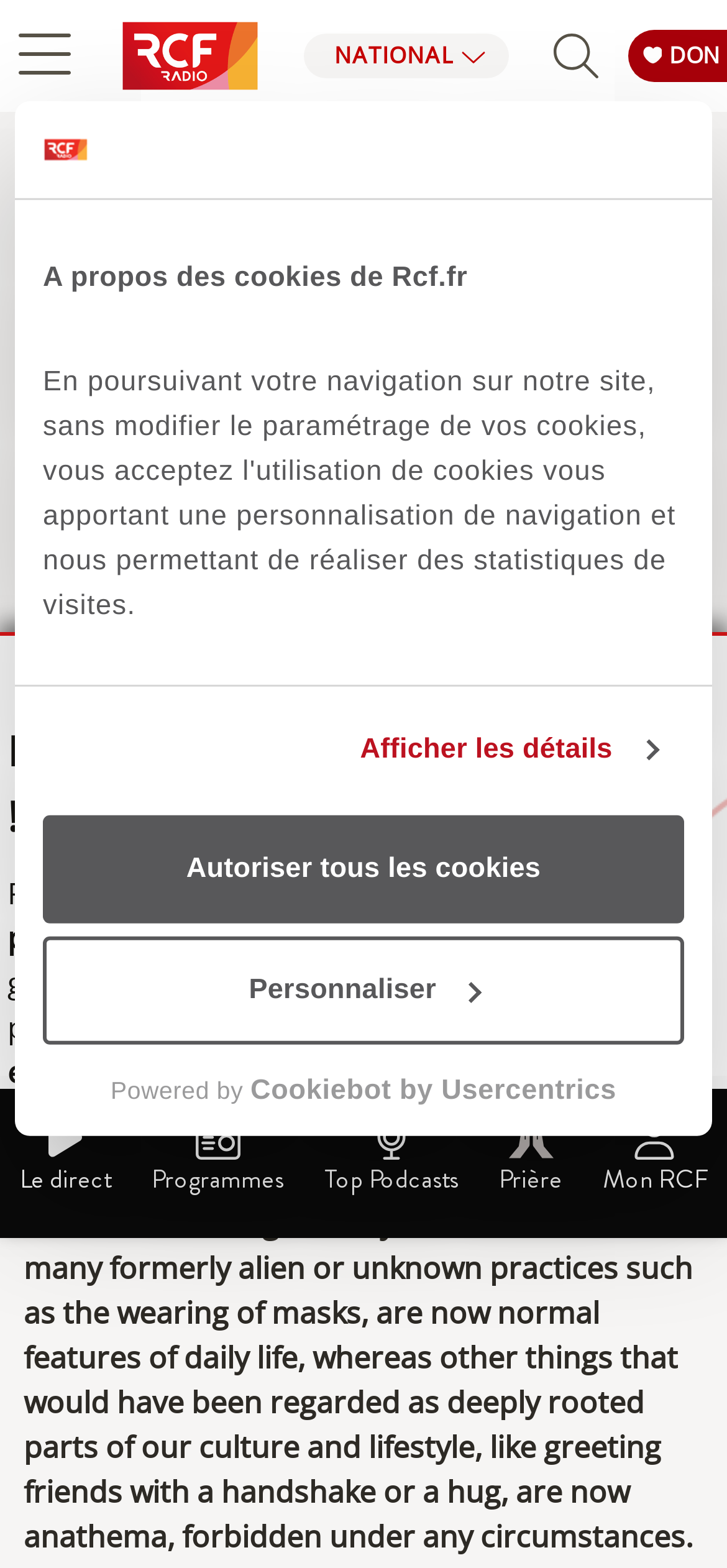What is the duration of the talk?
Kindly give a detailed and elaborate answer to the question.

I found the duration of the talk by looking at the static text element with the text '(10 MIN)'.